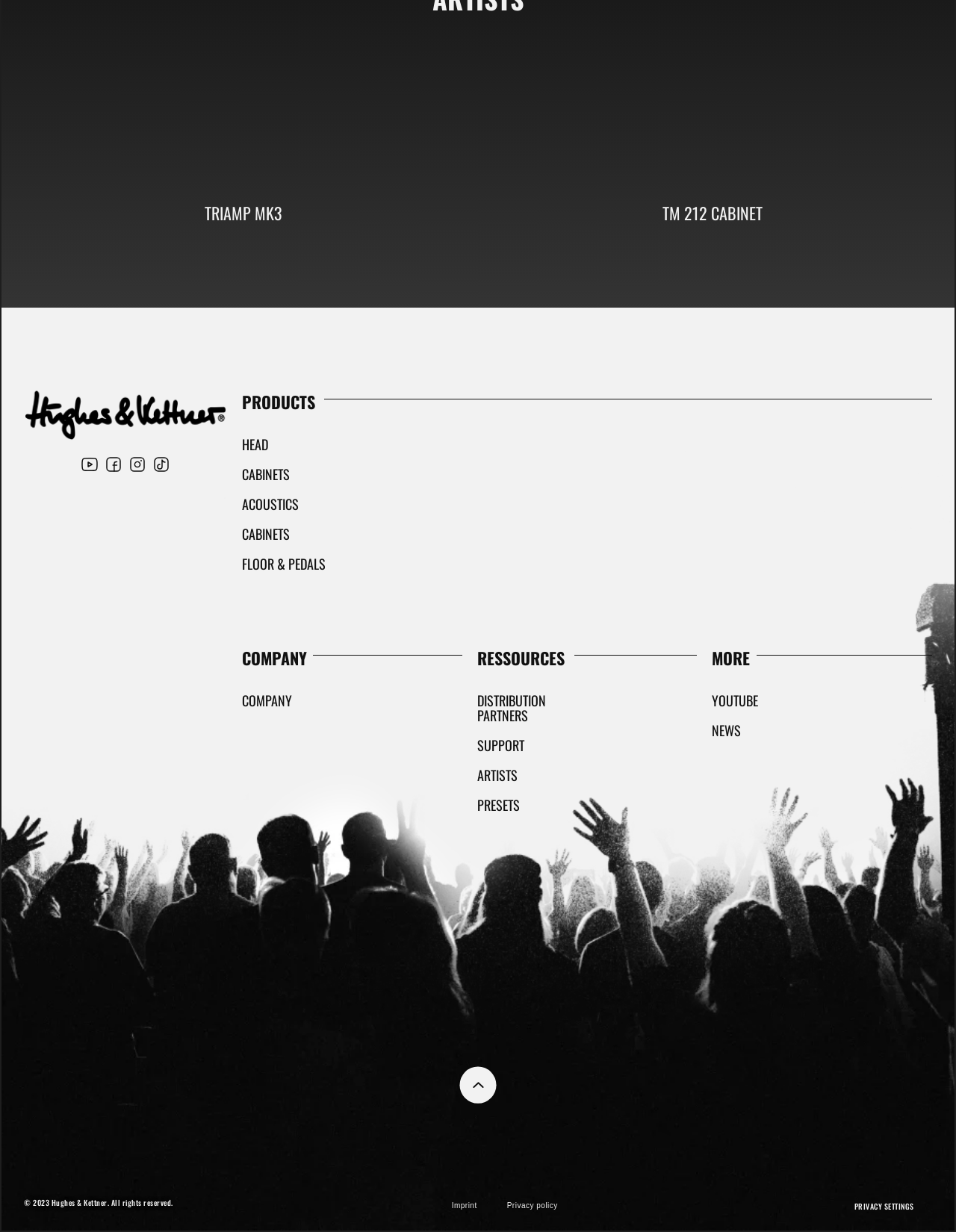Please provide a brief answer to the following inquiry using a single word or phrase:
How many product categories are listed?

5